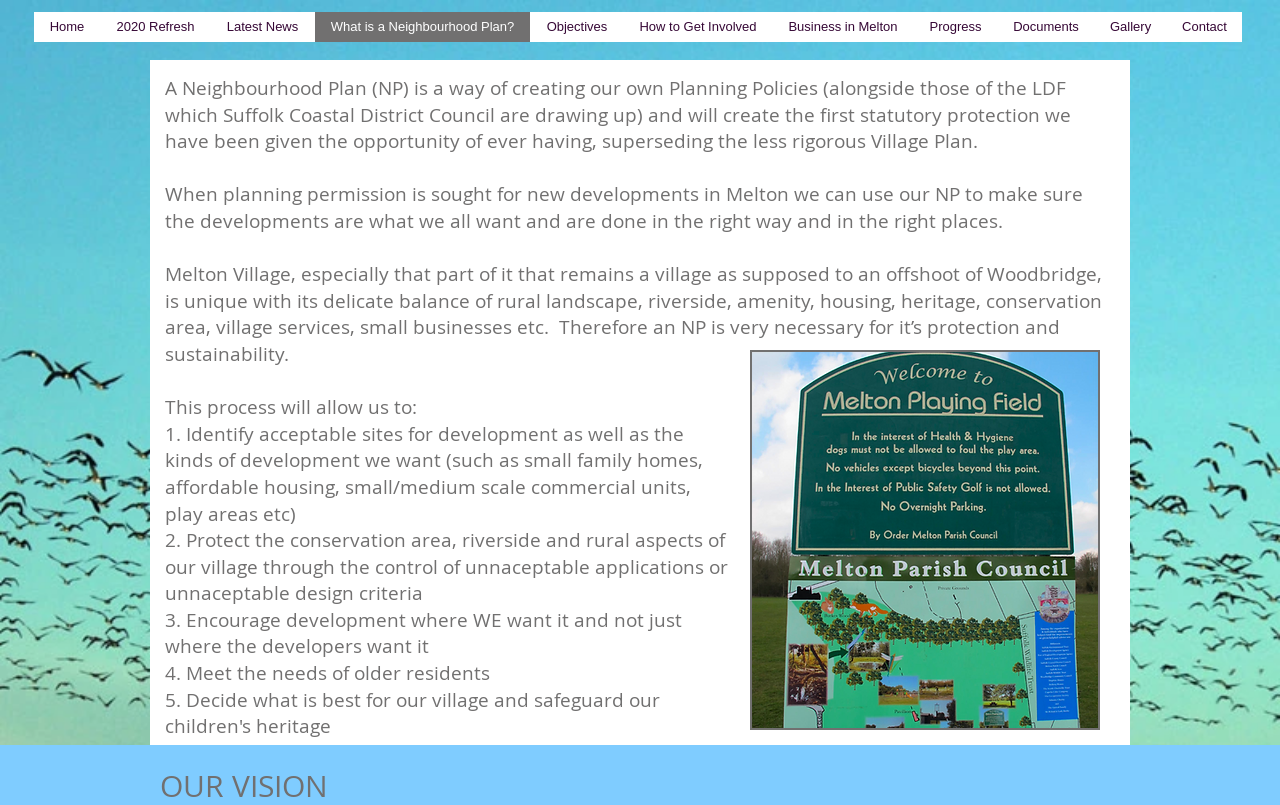Please identify the bounding box coordinates of the element that needs to be clicked to perform the following instruction: "Click on Home".

[0.027, 0.015, 0.078, 0.052]